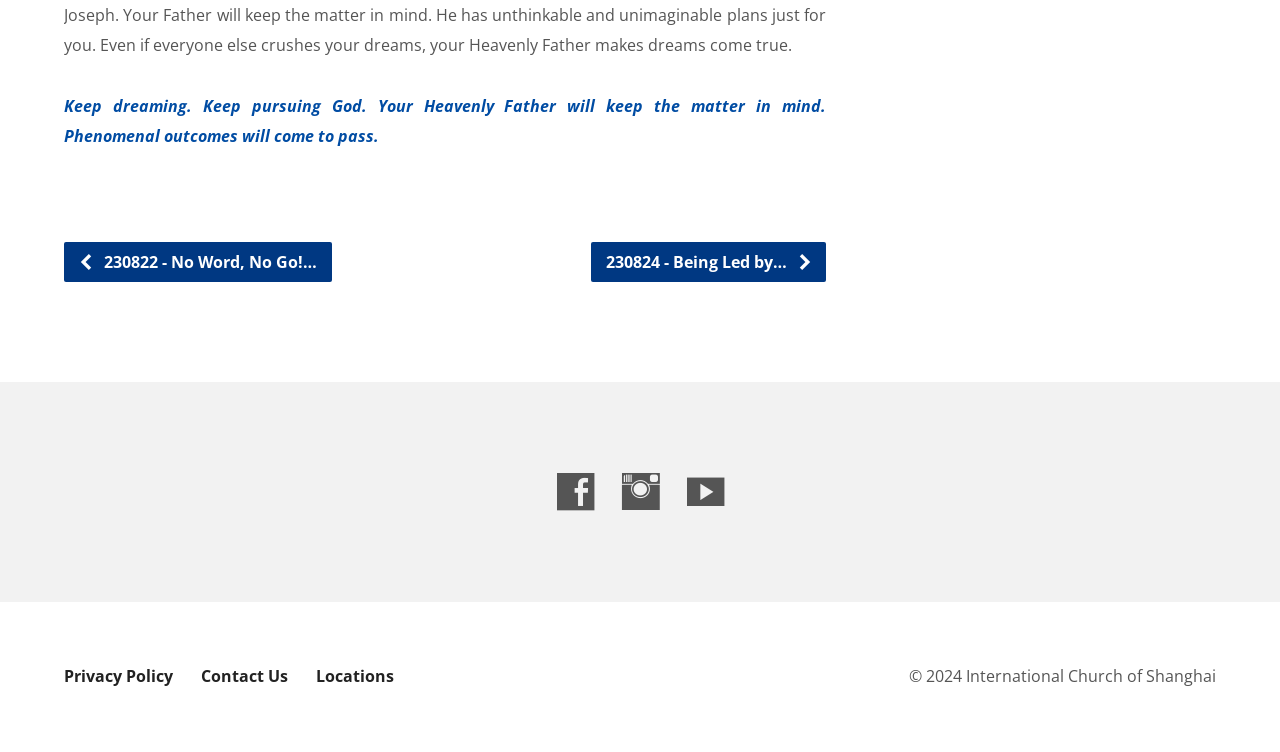Can you specify the bounding box coordinates for the region that should be clicked to fulfill this instruction: "Visit the No Word, No Go! page".

[0.05, 0.321, 0.259, 0.375]